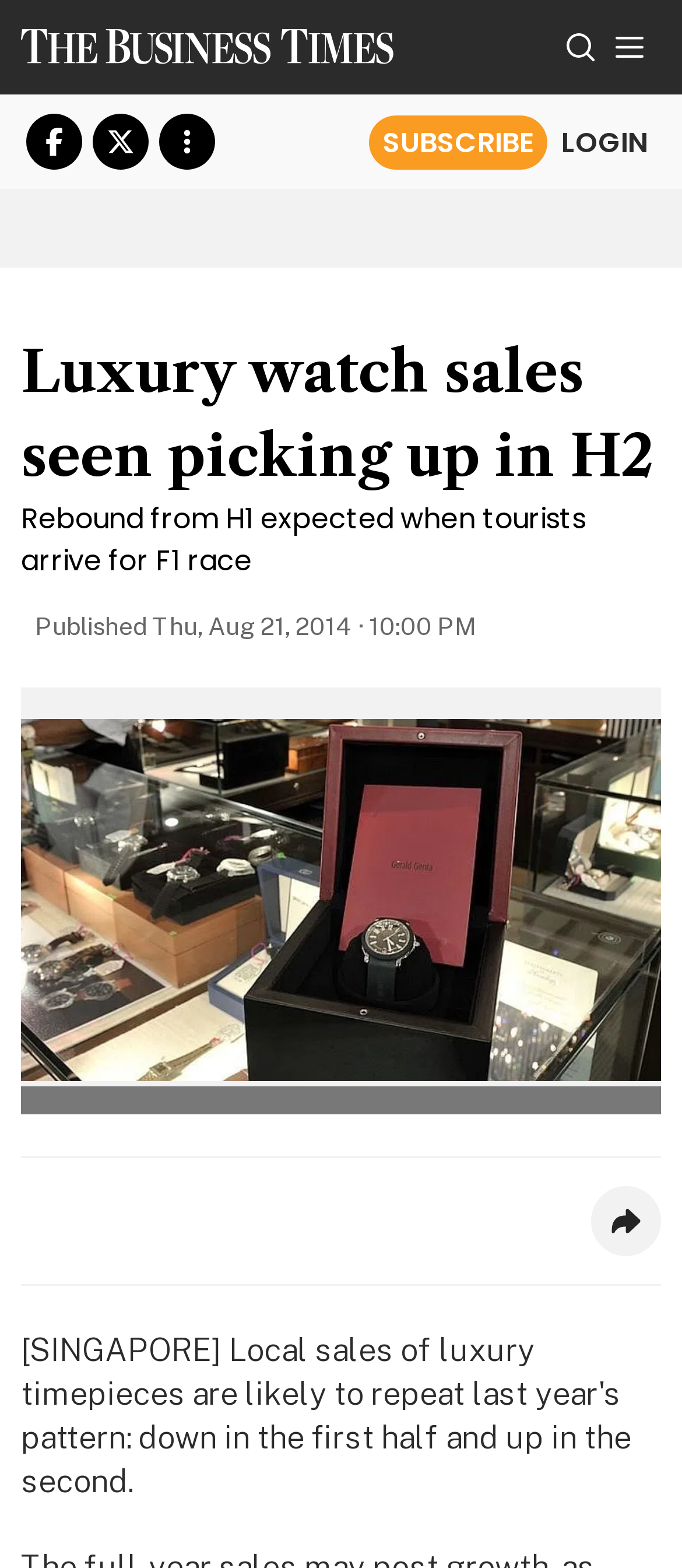What is the expected trend of luxury watch sales?
Using the image provided, answer with just one word or phrase.

Down in H1, up in H2